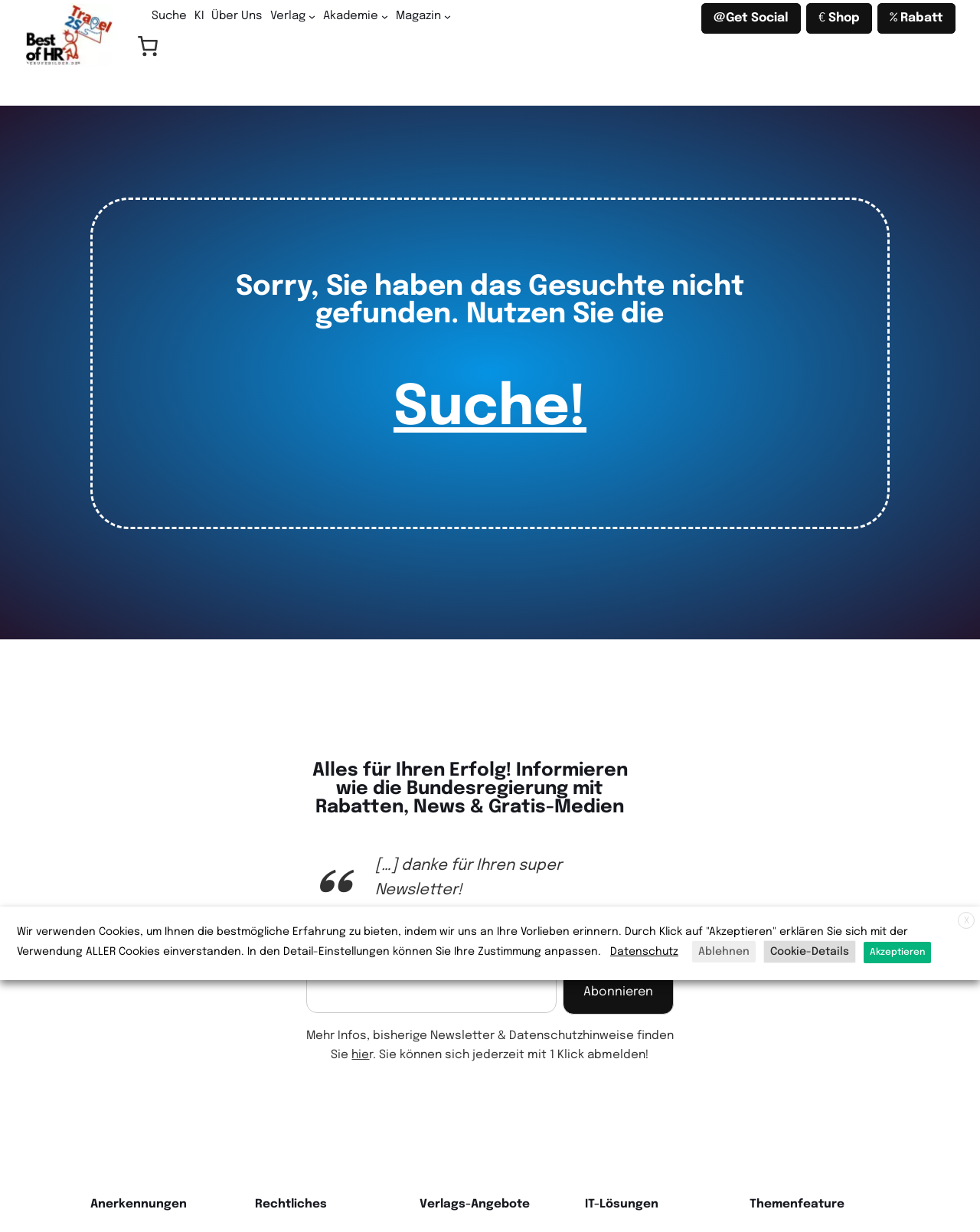Please mark the clickable region by giving the bounding box coordinates needed to complete this instruction: "Click the Suche link".

[0.155, 0.007, 0.191, 0.019]